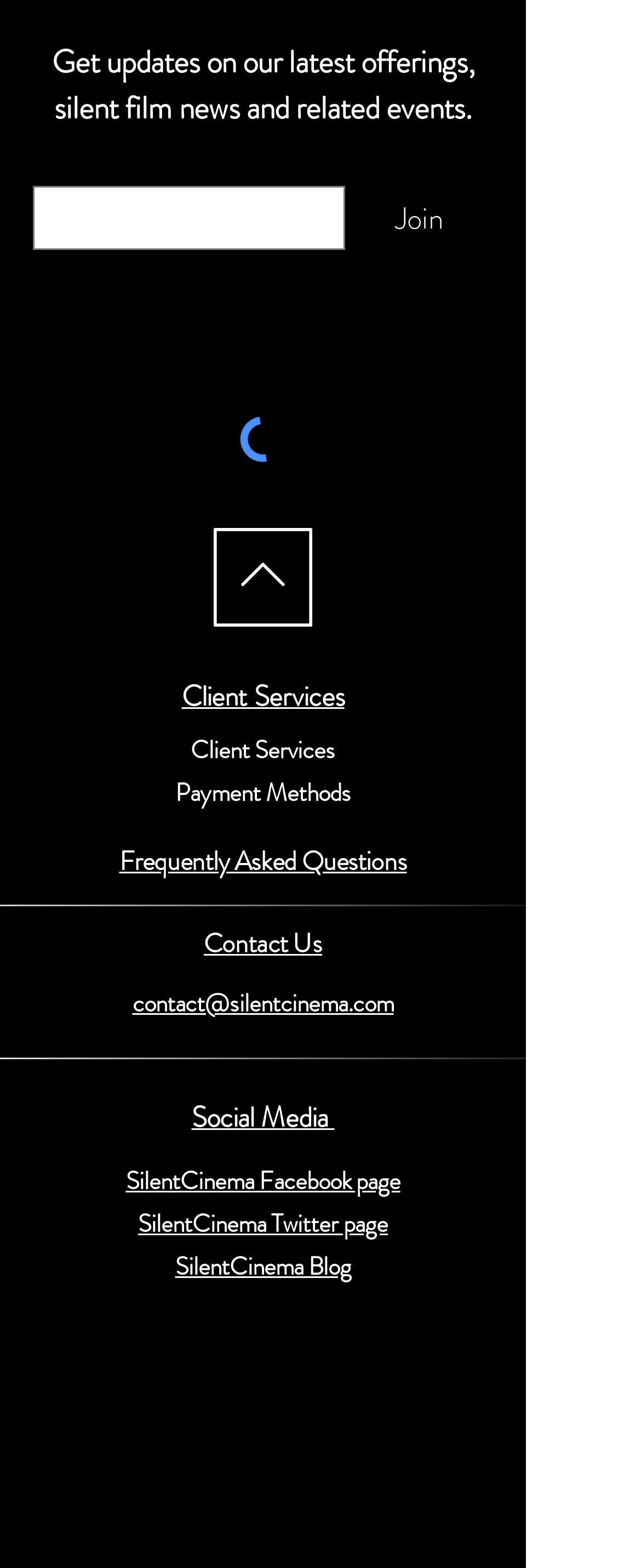Please identify the bounding box coordinates of the clickable region that I should interact with to perform the following instruction: "Enter email address". The coordinates should be expressed as four float numbers between 0 and 1, i.e., [left, top, right, bottom].

[0.051, 0.119, 0.538, 0.16]